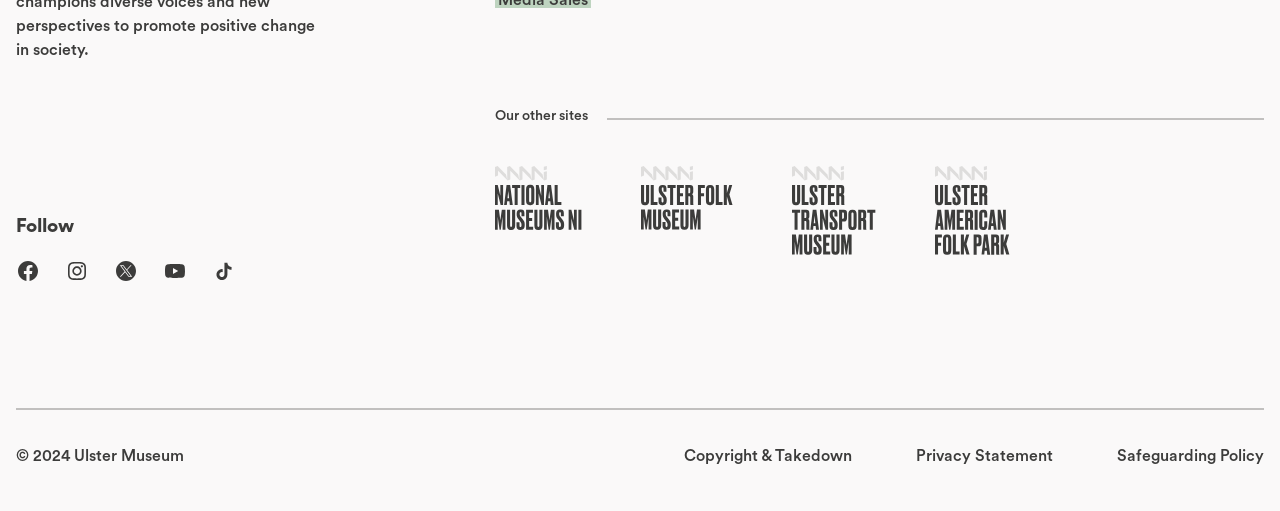What is the name of the museum?
Using the visual information, reply with a single word or short phrase.

Ulster Museum